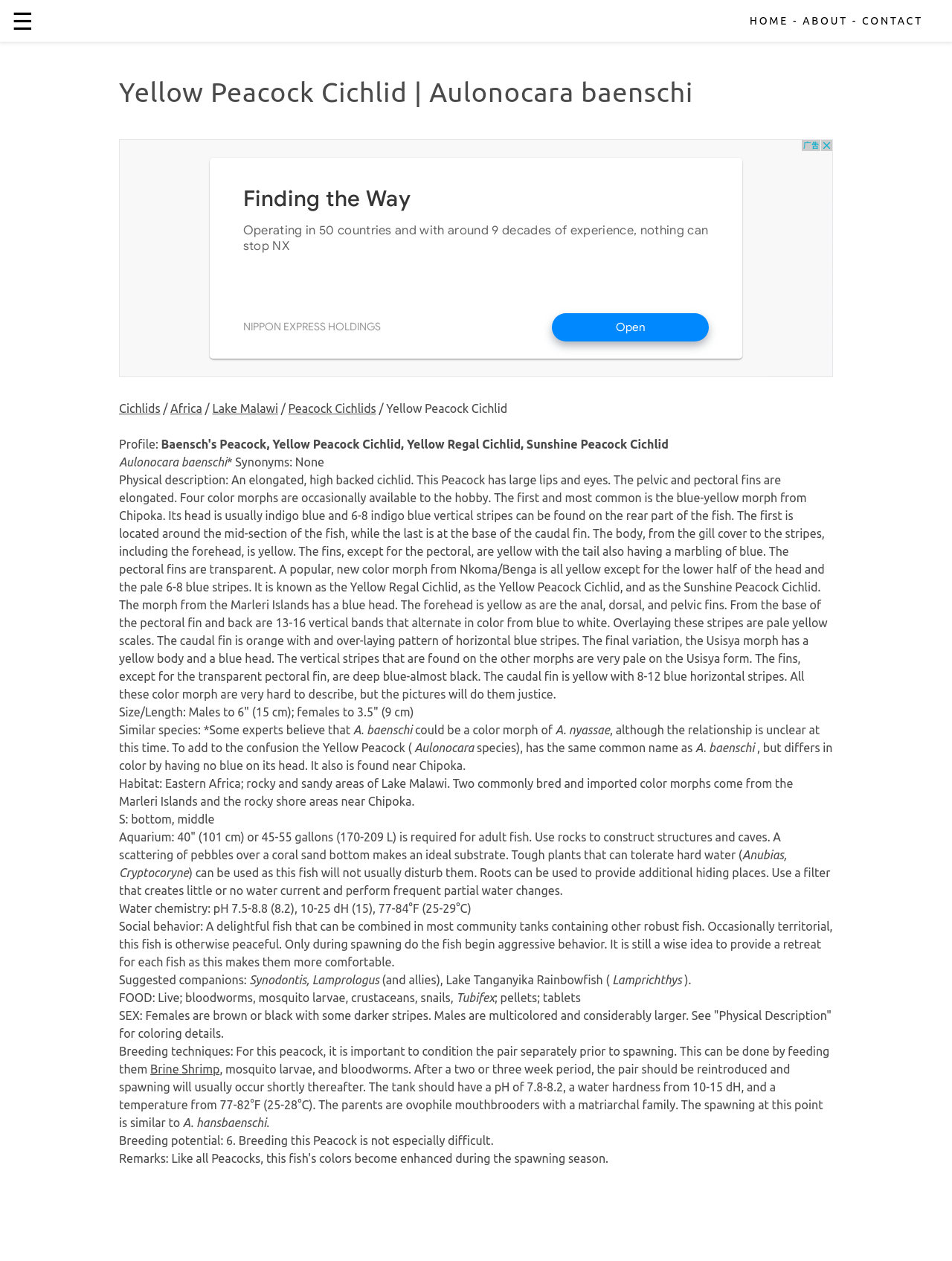Please provide the bounding box coordinates for the element that needs to be clicked to perform the instruction: "Learn about Brine Shrimp". The coordinates must consist of four float numbers between 0 and 1, formatted as [left, top, right, bottom].

[0.158, 0.842, 0.231, 0.853]